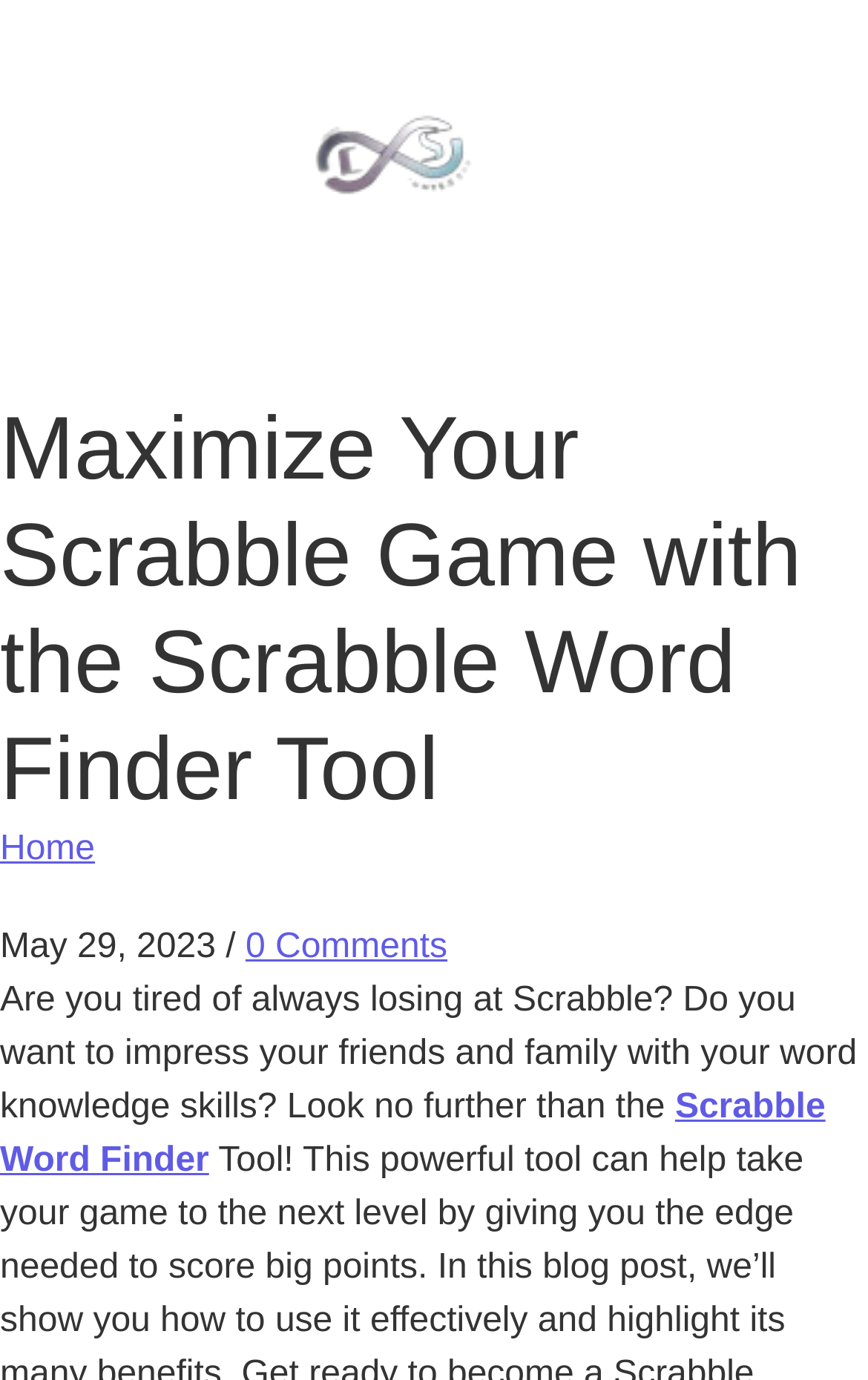What is the purpose of the Scrabble Word Finder?
Based on the visual, give a brief answer using one word or a short phrase.

To maximize Scrabble game